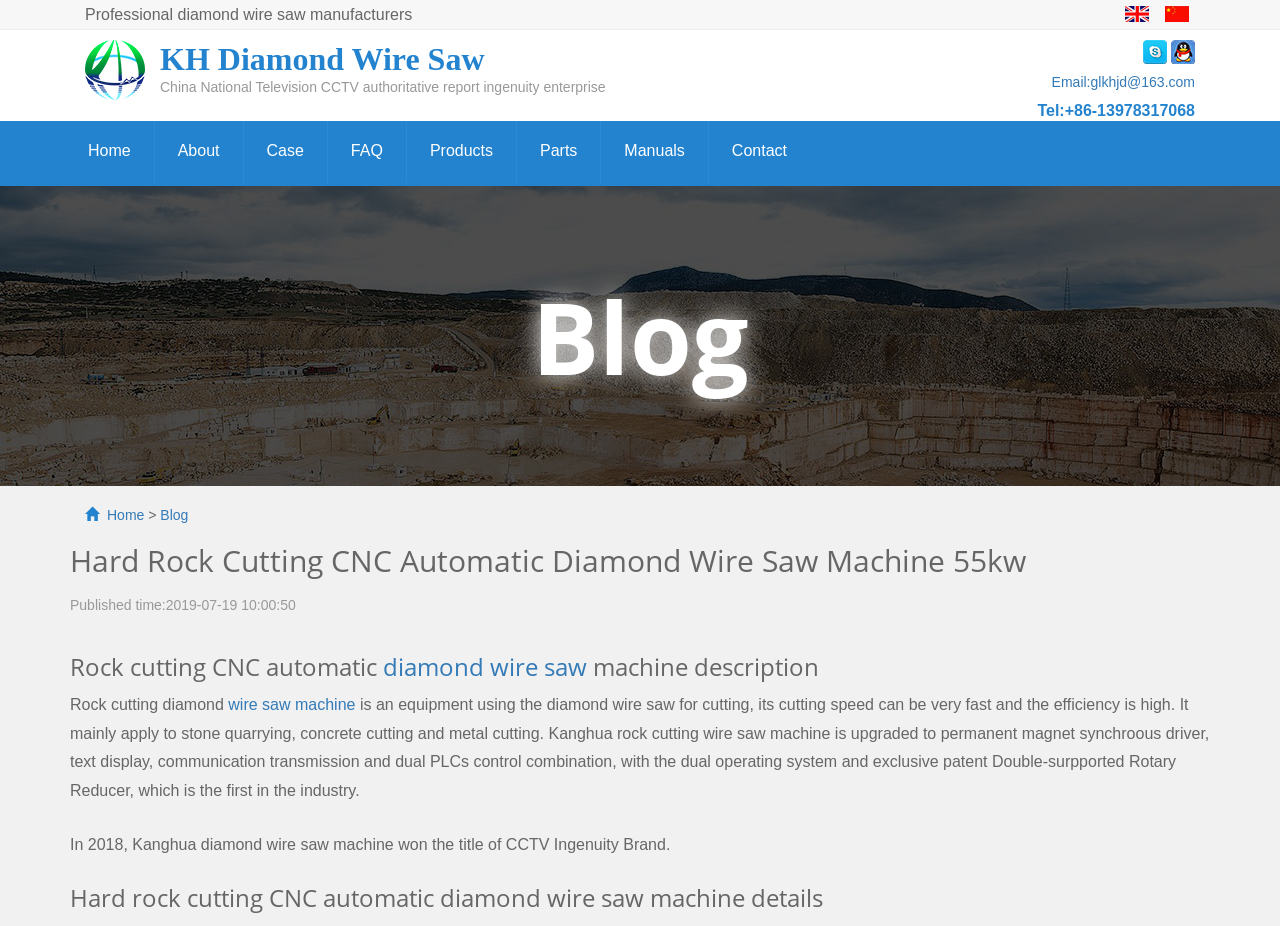Find the bounding box coordinates for the HTML element described in this sentence: "diamond wire saw". Provide the coordinates as four float numbers between 0 and 1, in the format [left, top, right, bottom].

[0.299, 0.702, 0.459, 0.738]